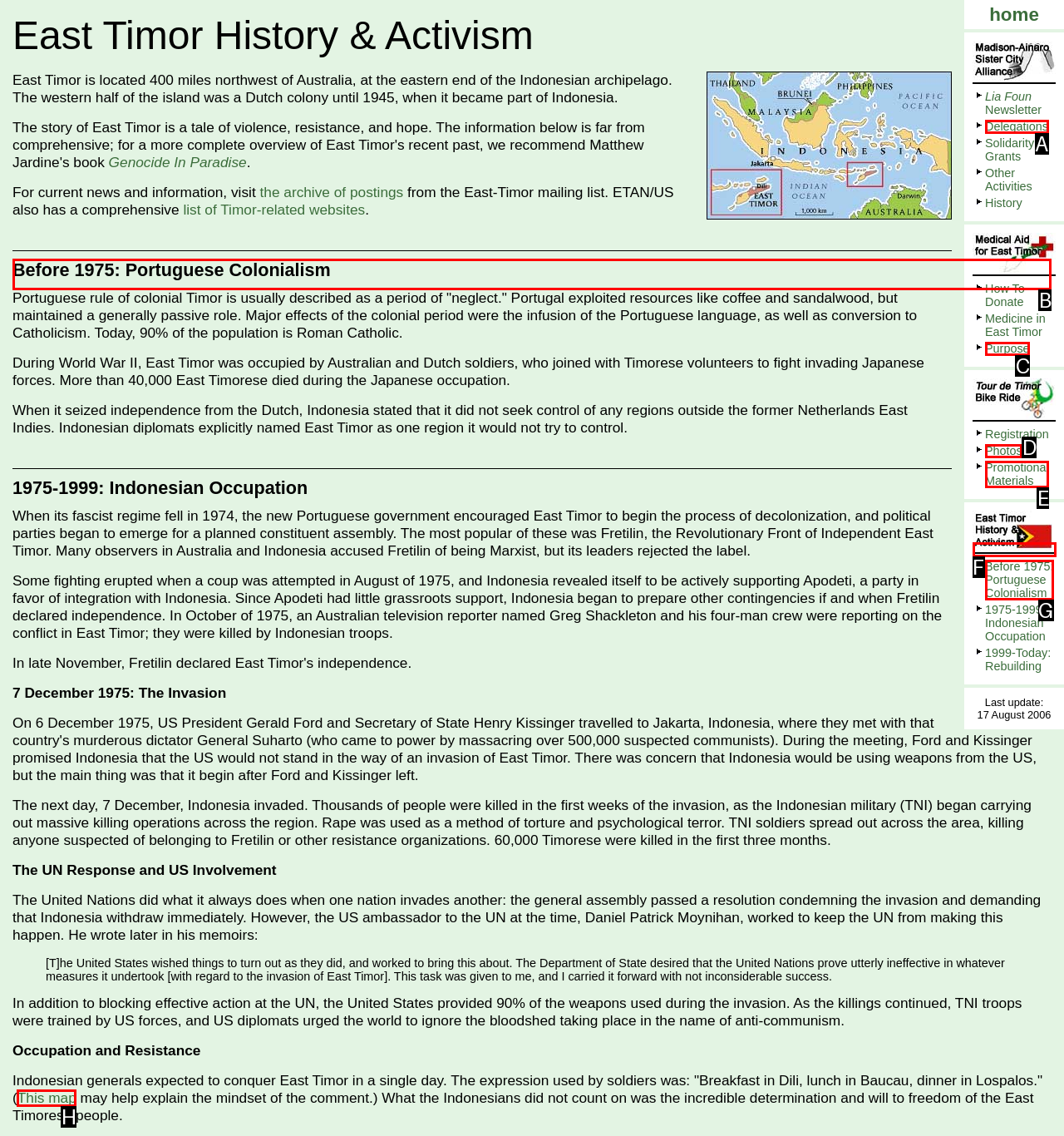Select the proper HTML element to perform the given task: learn about Before 1975: Portuguese Colonialism Answer with the corresponding letter from the provided choices.

B